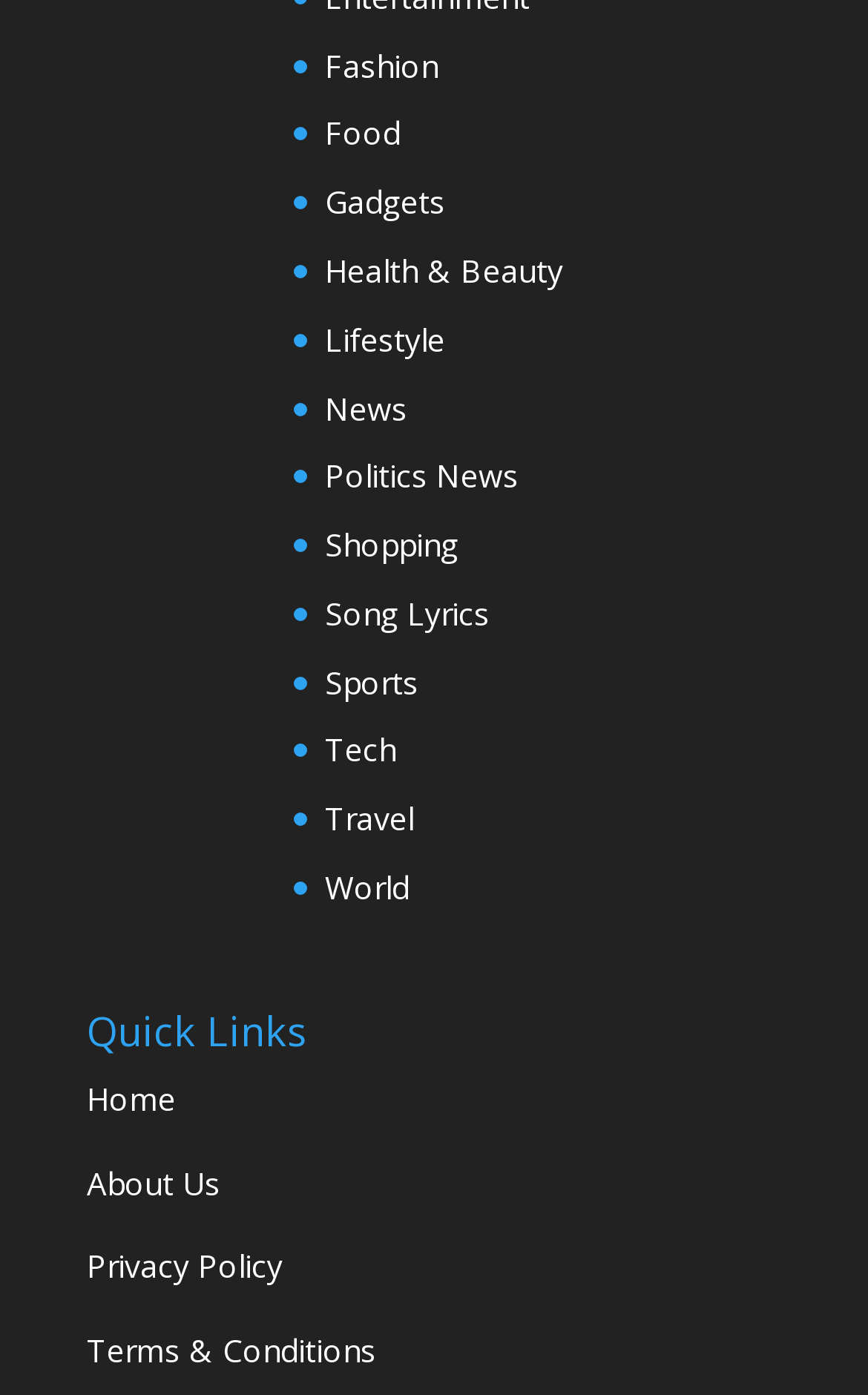Find the bounding box coordinates of the element to click in order to complete this instruction: "Read About Us". The bounding box coordinates must be four float numbers between 0 and 1, denoted as [left, top, right, bottom].

[0.1, 0.832, 0.254, 0.863]